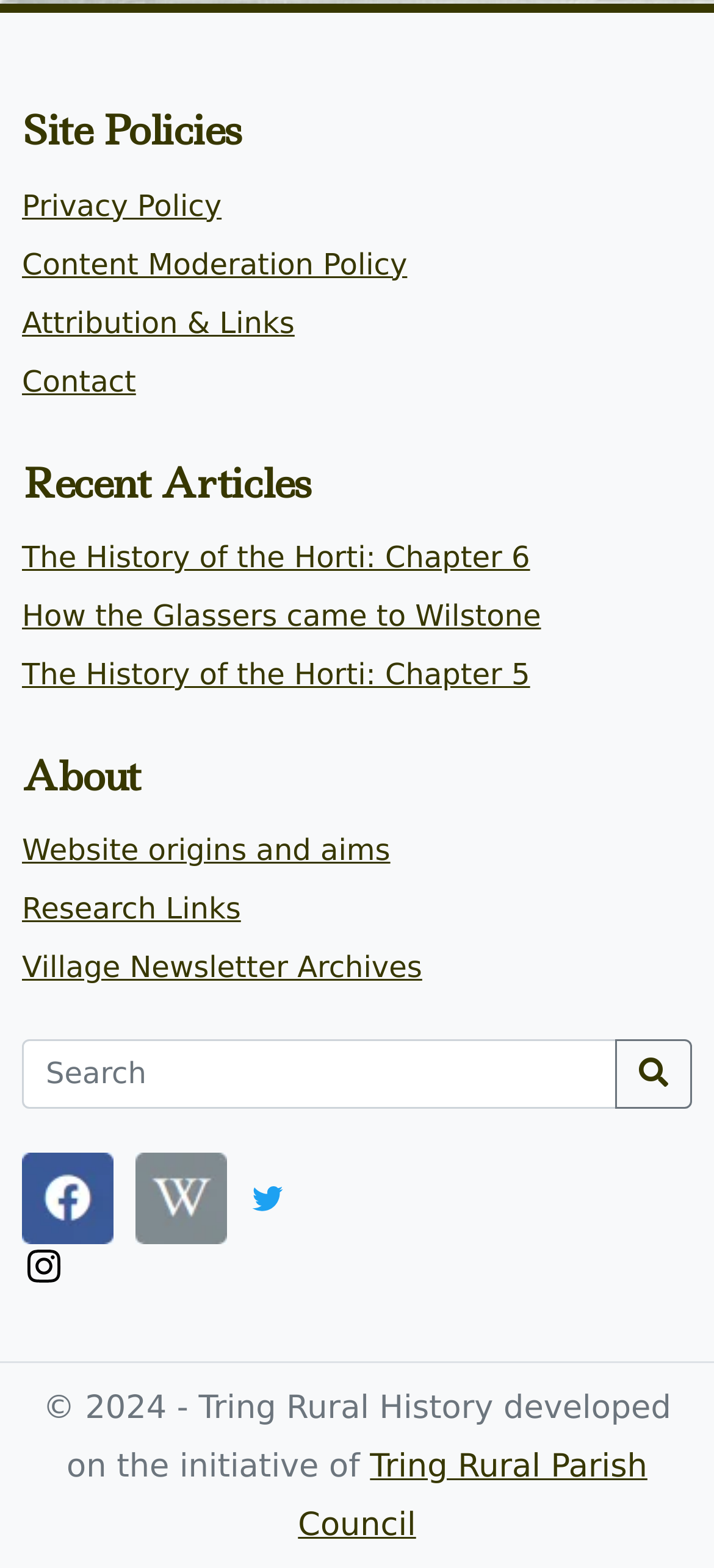Identify the bounding box coordinates of the section that should be clicked to achieve the task described: "Search for something".

[0.031, 0.663, 0.864, 0.707]